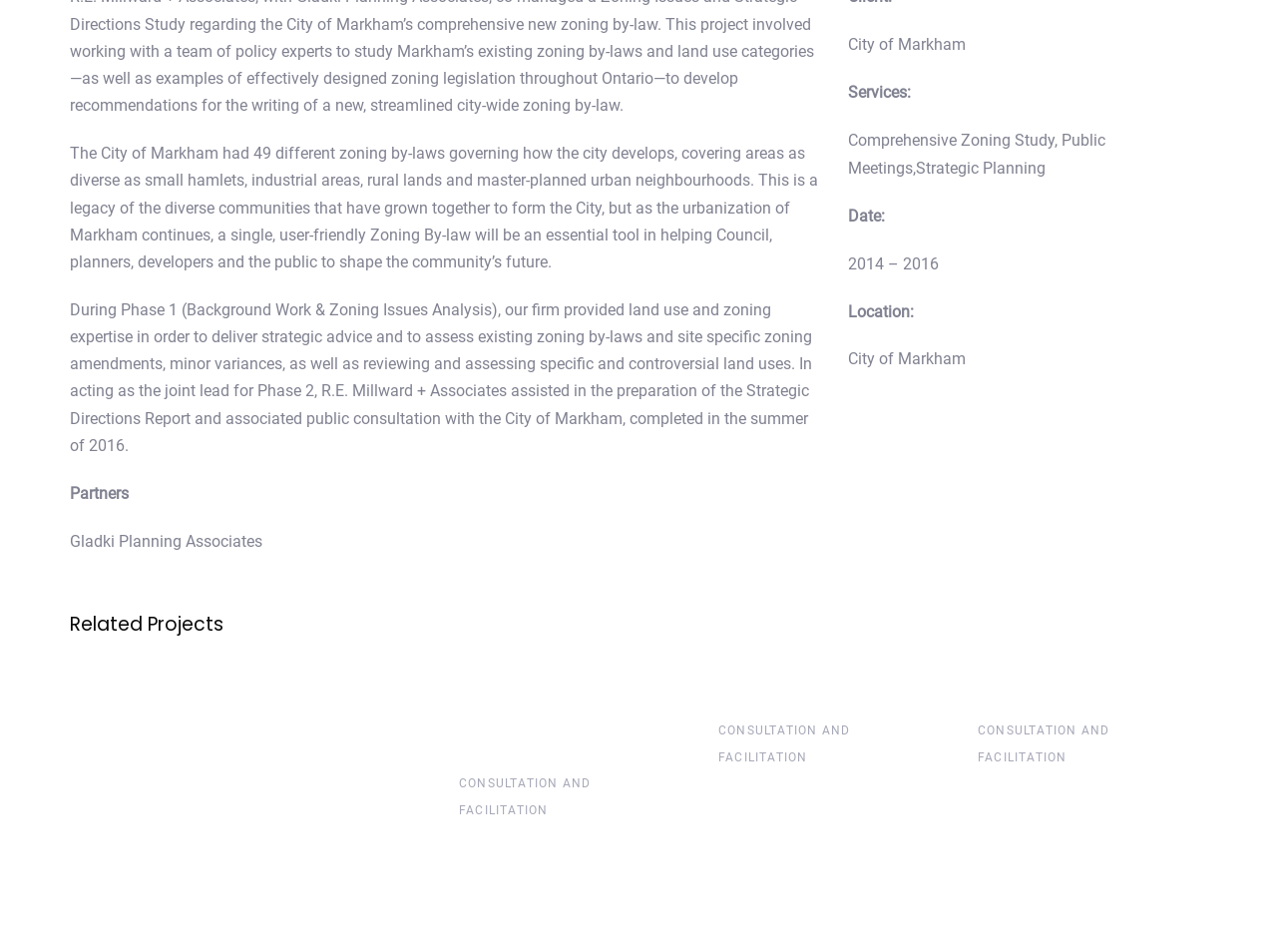How many partners are mentioned in the webpage?
Using the details shown in the screenshot, provide a comprehensive answer to the question.

There are two partners mentioned in the webpage, which are 'Gladki Planning Associates' and 'City of Markham', as indicated by the 'Partners' section.